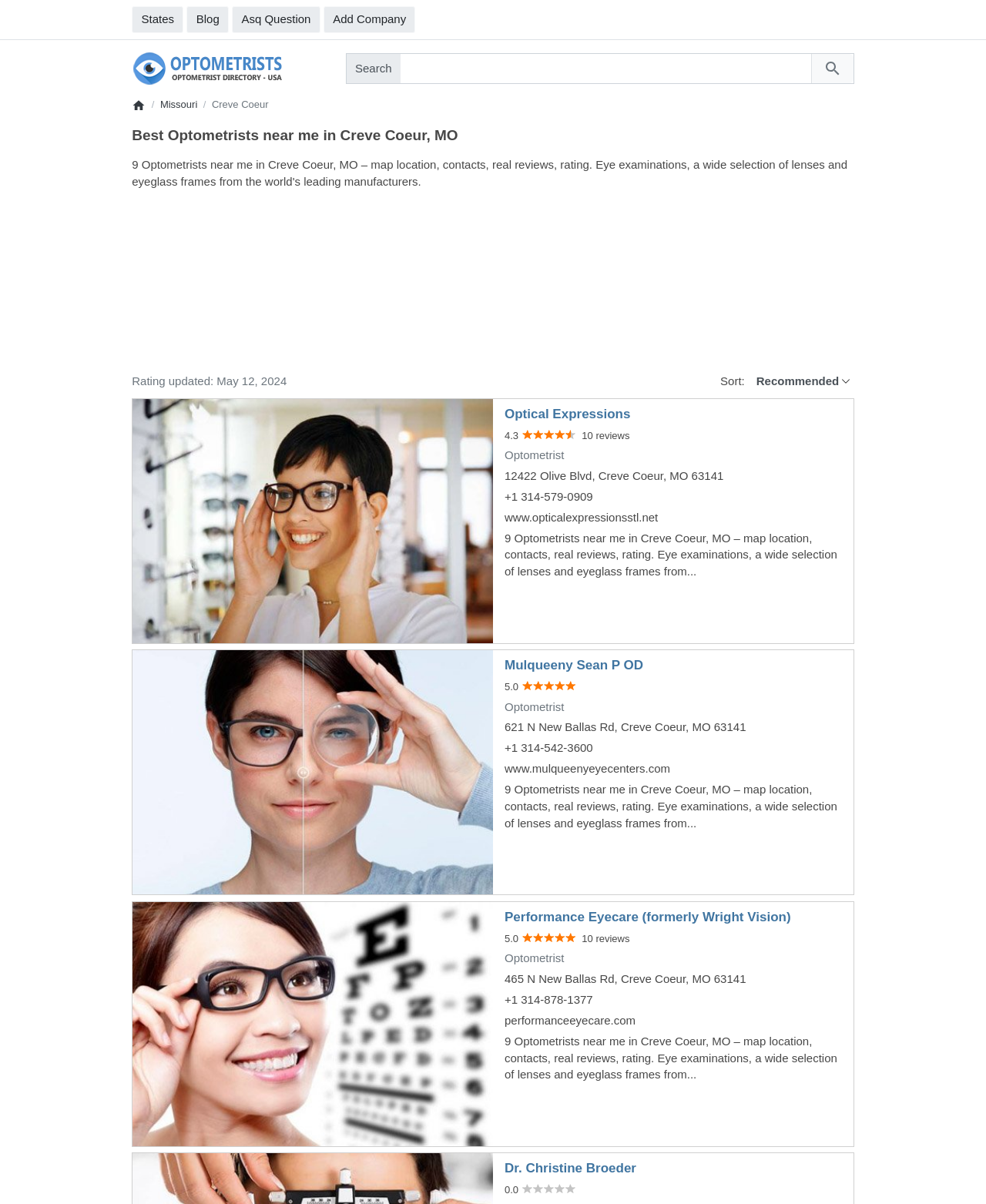How many optometrists are listed on this webpage?
Please craft a detailed and exhaustive response to the question.

By examining the webpage's content, I counted 9 optometrists listed, each with their own section containing information such as name, address, phone number, and website.